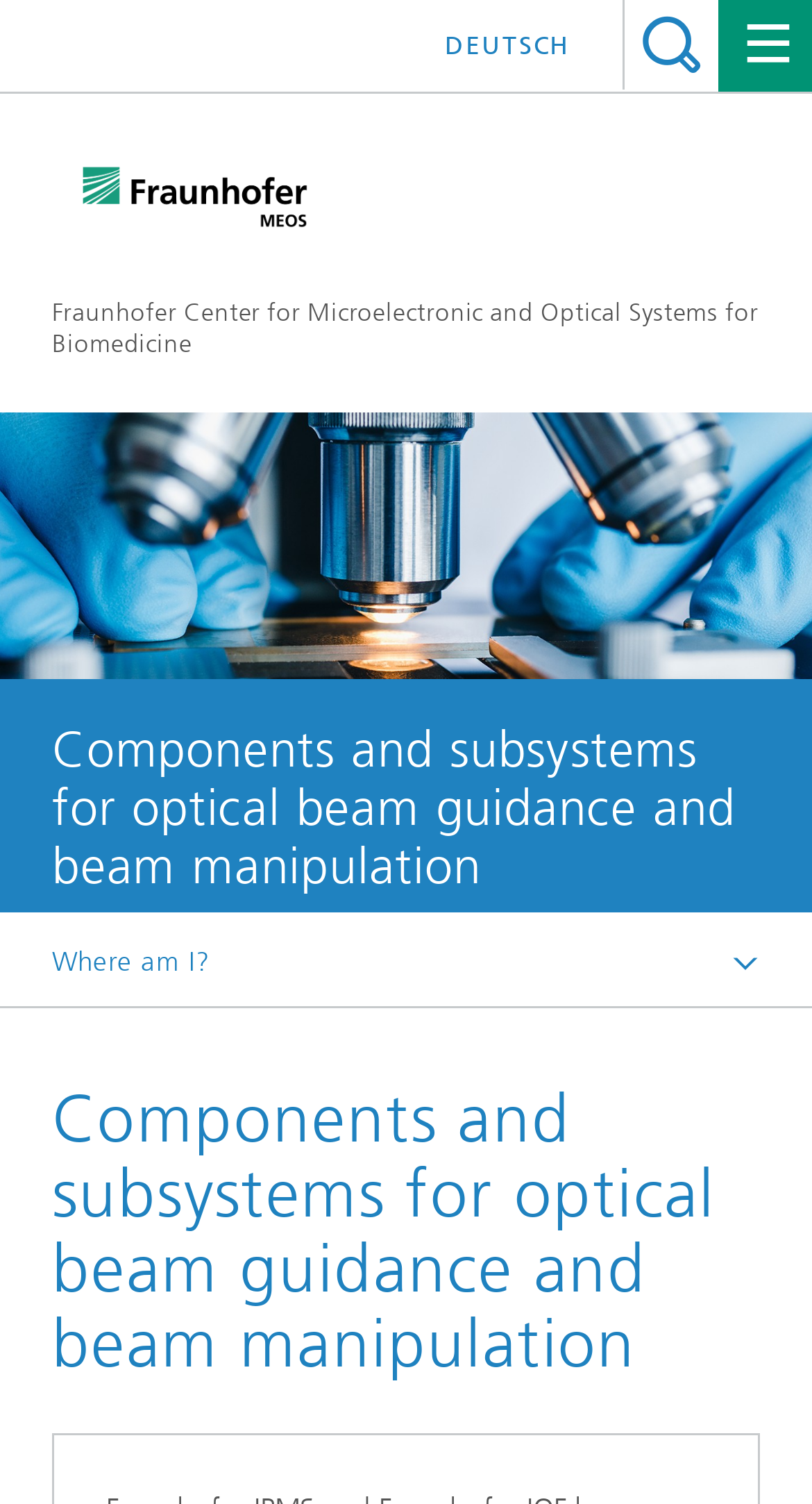Please identify the primary heading on the webpage and return its text.

Components and subsystems for optical beam guidance and beam manipulation